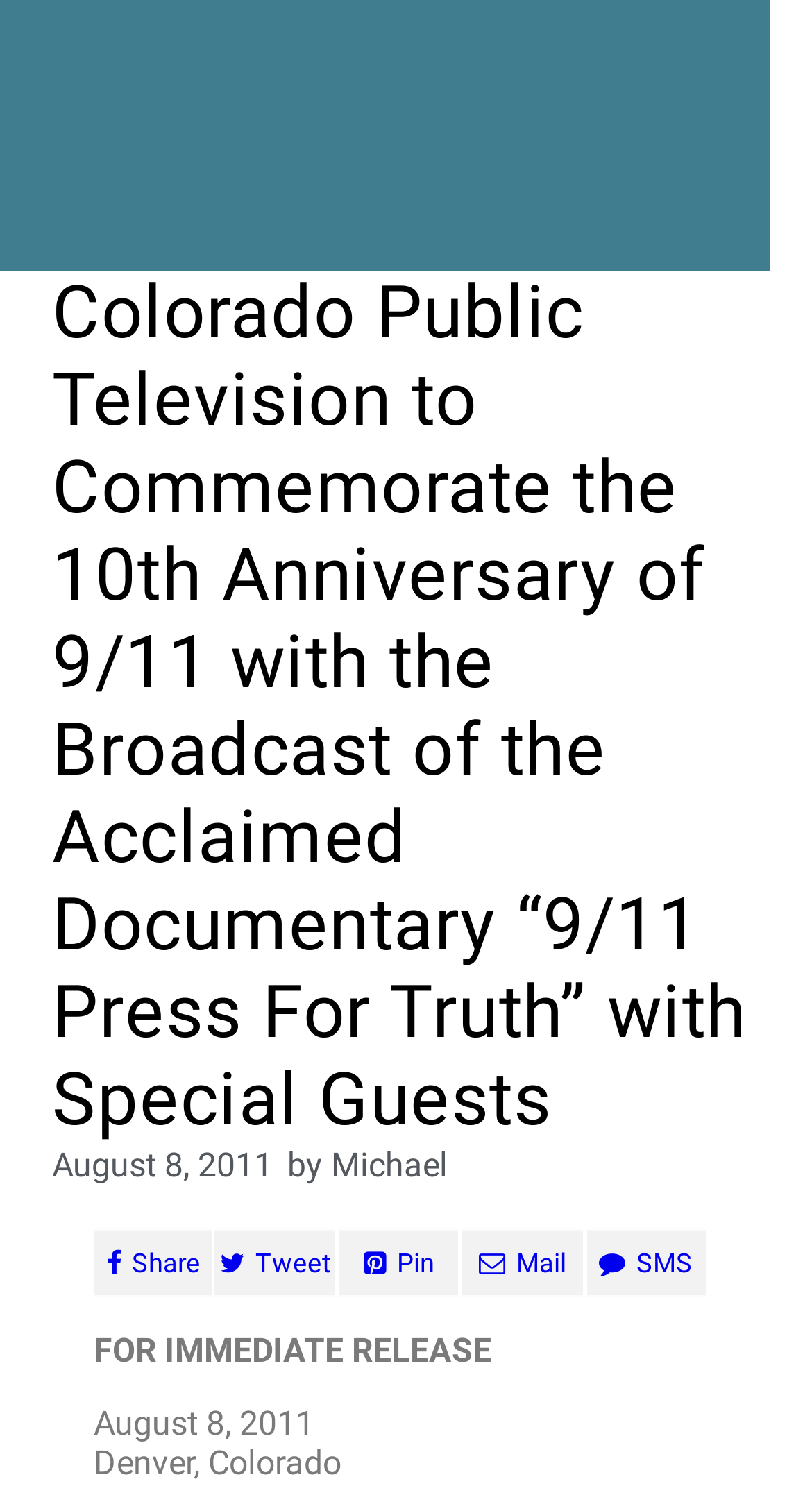How many links are present on the webpage?
Kindly offer a detailed explanation using the data available in the image.

There are seven links present on the webpage, including the date 'August 8, 2011', the social media sharing options, and the two links at the bottom of the webpage with Chinese characters.